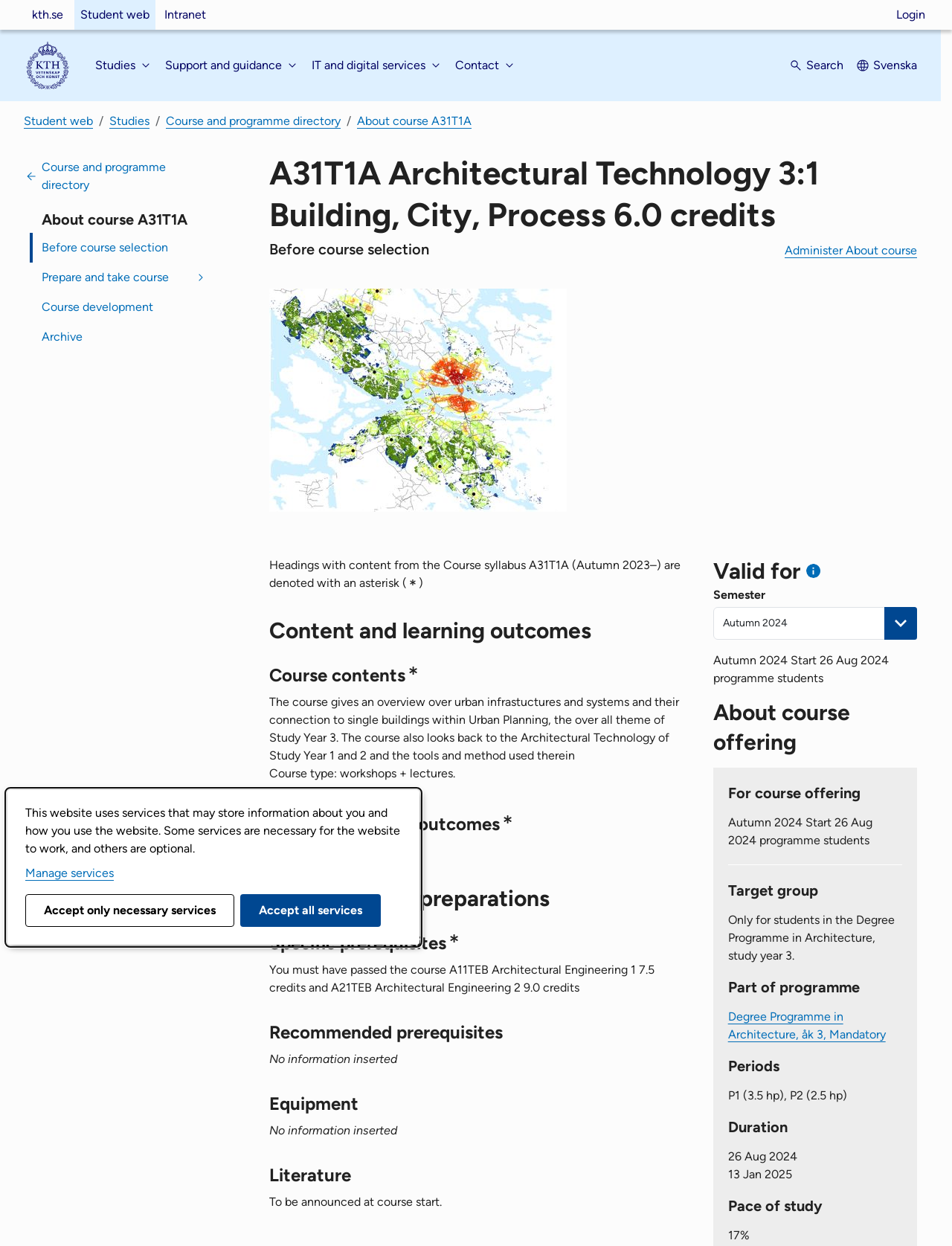What is the target group for this course?
Respond with a short answer, either a single word or a phrase, based on the image.

Students in the Degree Programme in Architecture, study year 3